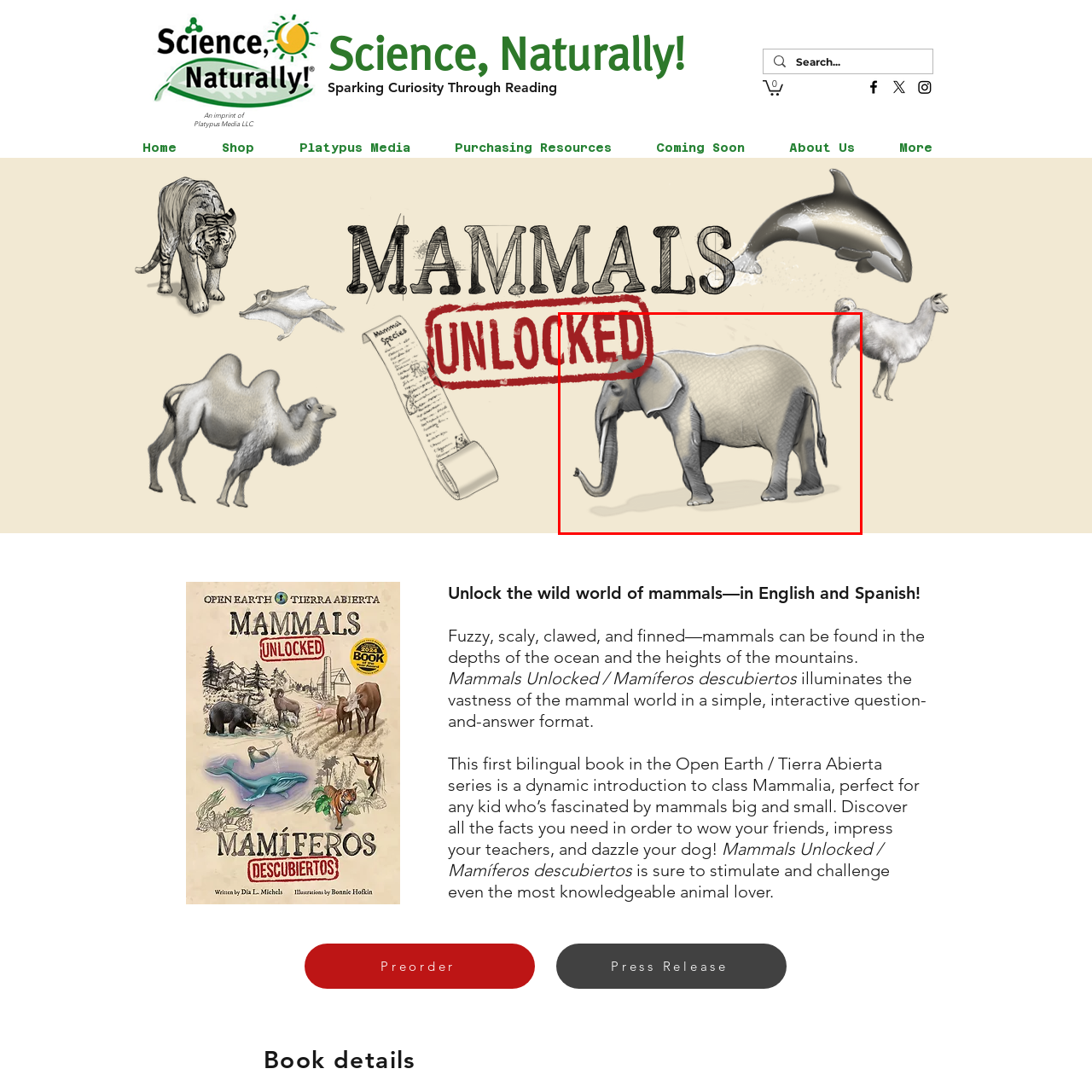What is the color of the word 'UNLOCKED'?
Focus on the image highlighted by the red bounding box and give a comprehensive answer using the details from the image.

The caption specifically mentions that the word 'UNLOCKED' is overlaying the image in 'bold red letters', which suggests a prominent and attention-grabbing color that adds to the sense of discovery and engagement.